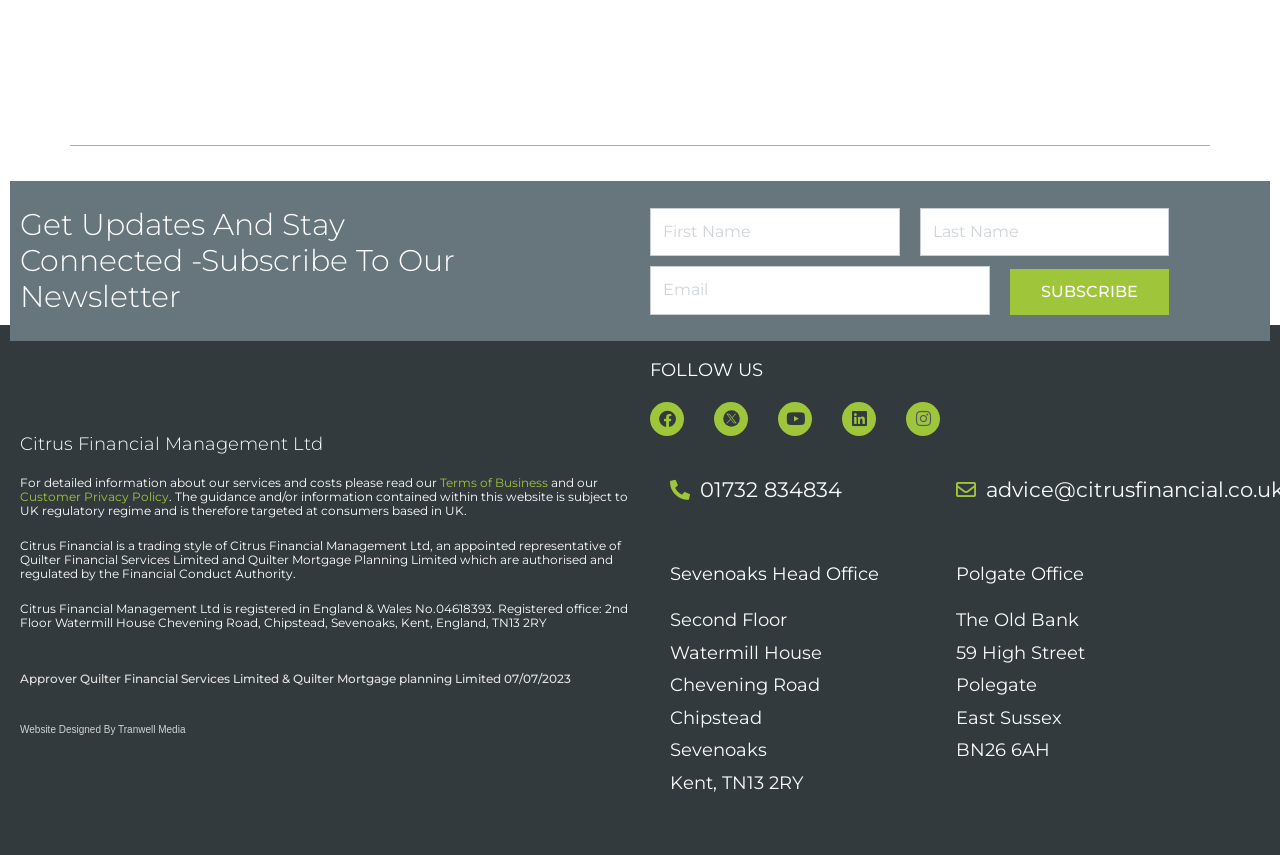Find the UI element described as: "Linkedin" and predict its bounding box coordinates. Ensure the coordinates are four float numbers between 0 and 1, [left, top, right, bottom].

[0.658, 0.47, 0.684, 0.51]